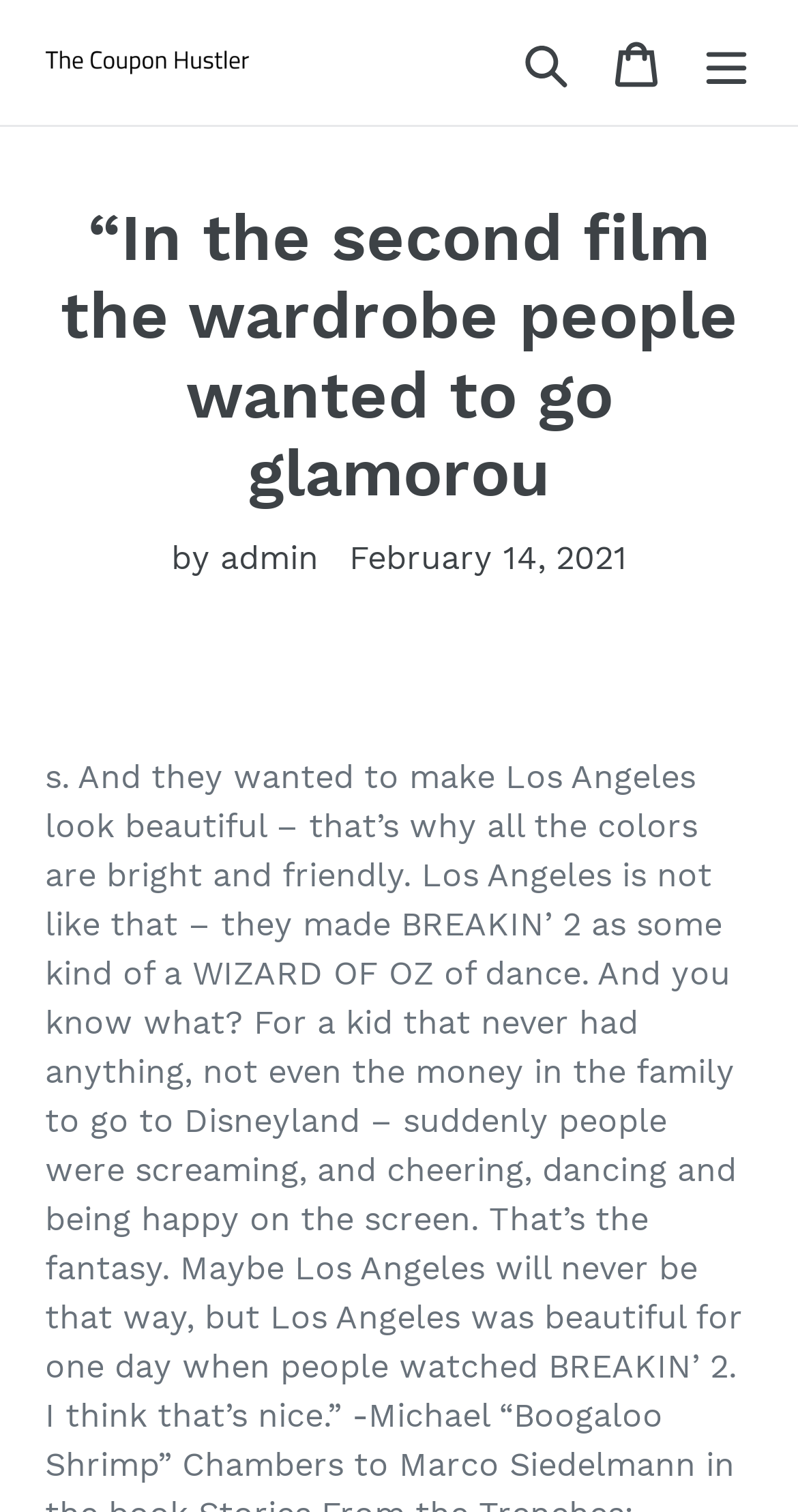Identify and generate the primary title of the webpage.

“In the second film the wardrobe people wanted to go glamorou